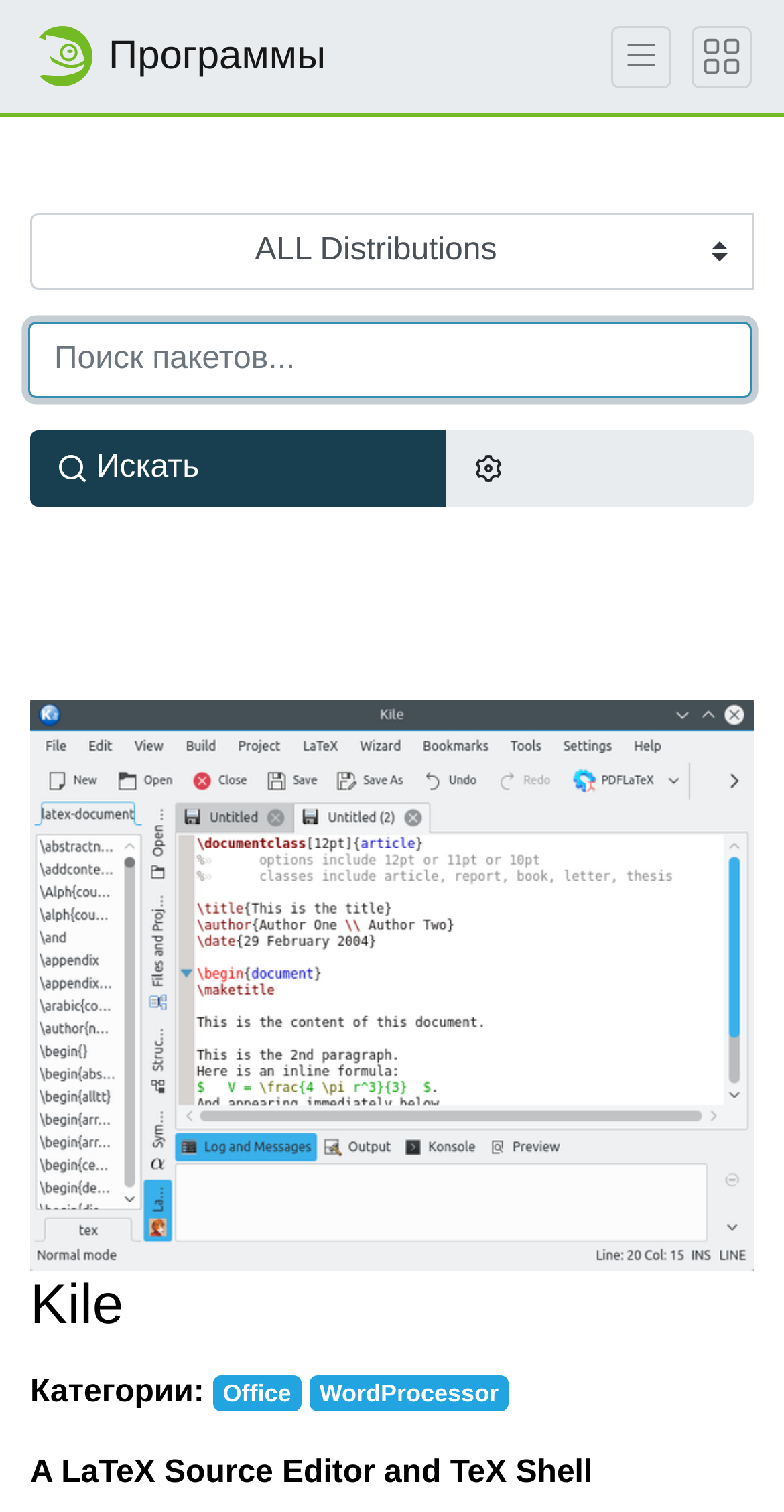Given the webpage screenshot and the description, determine the bounding box coordinates (top-left x, top-left y, bottom-right x, bottom-right y) that define the location of the UI element matching this description: name="q" placeholder="Поиск пакетов..."

[0.036, 0.213, 0.959, 0.263]